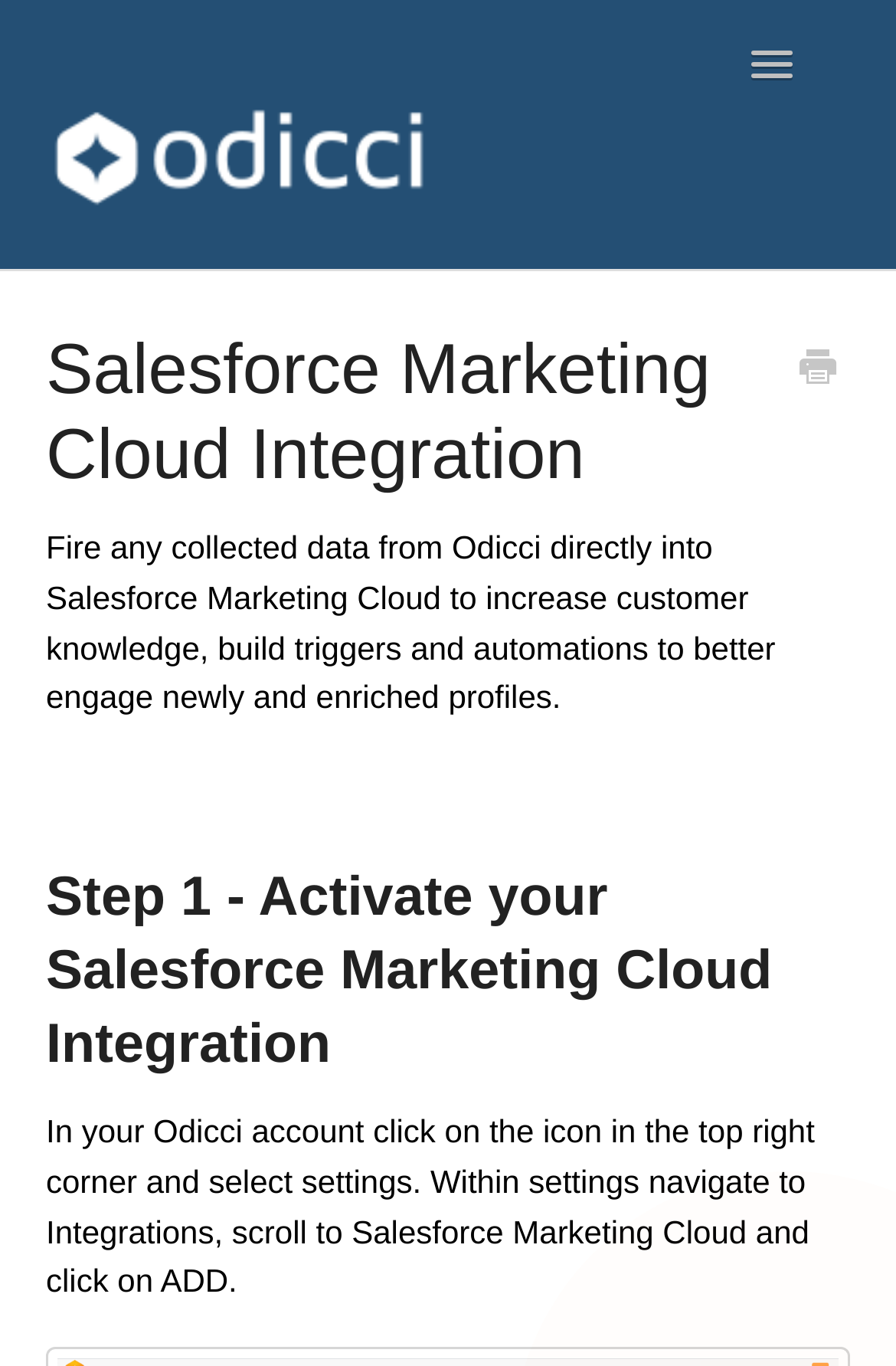Find the bounding box coordinates for the element that must be clicked to complete the instruction: "View Integrations". The coordinates should be four float numbers between 0 and 1, indicated as [left, top, right, bottom].

[0.051, 0.681, 0.949, 0.759]